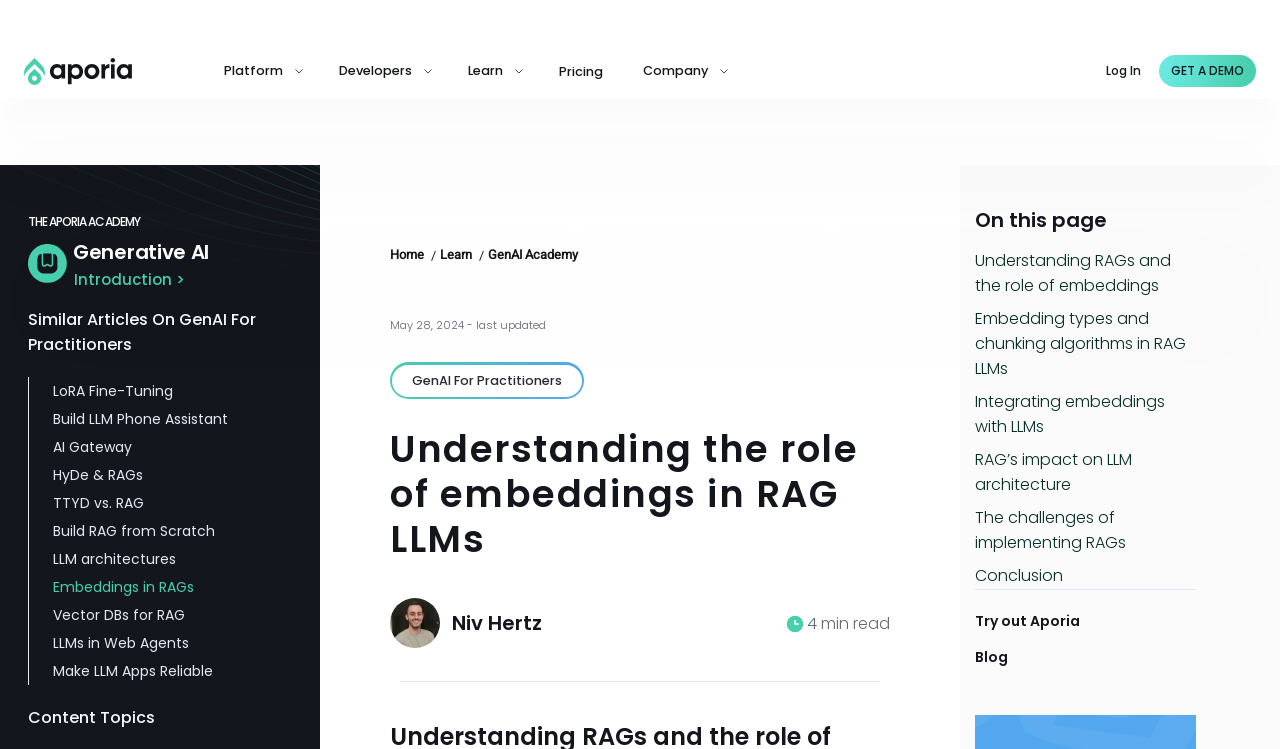Please identify the primary heading on the webpage and return its text.

Understanding the role of embeddings in RAG LLMs